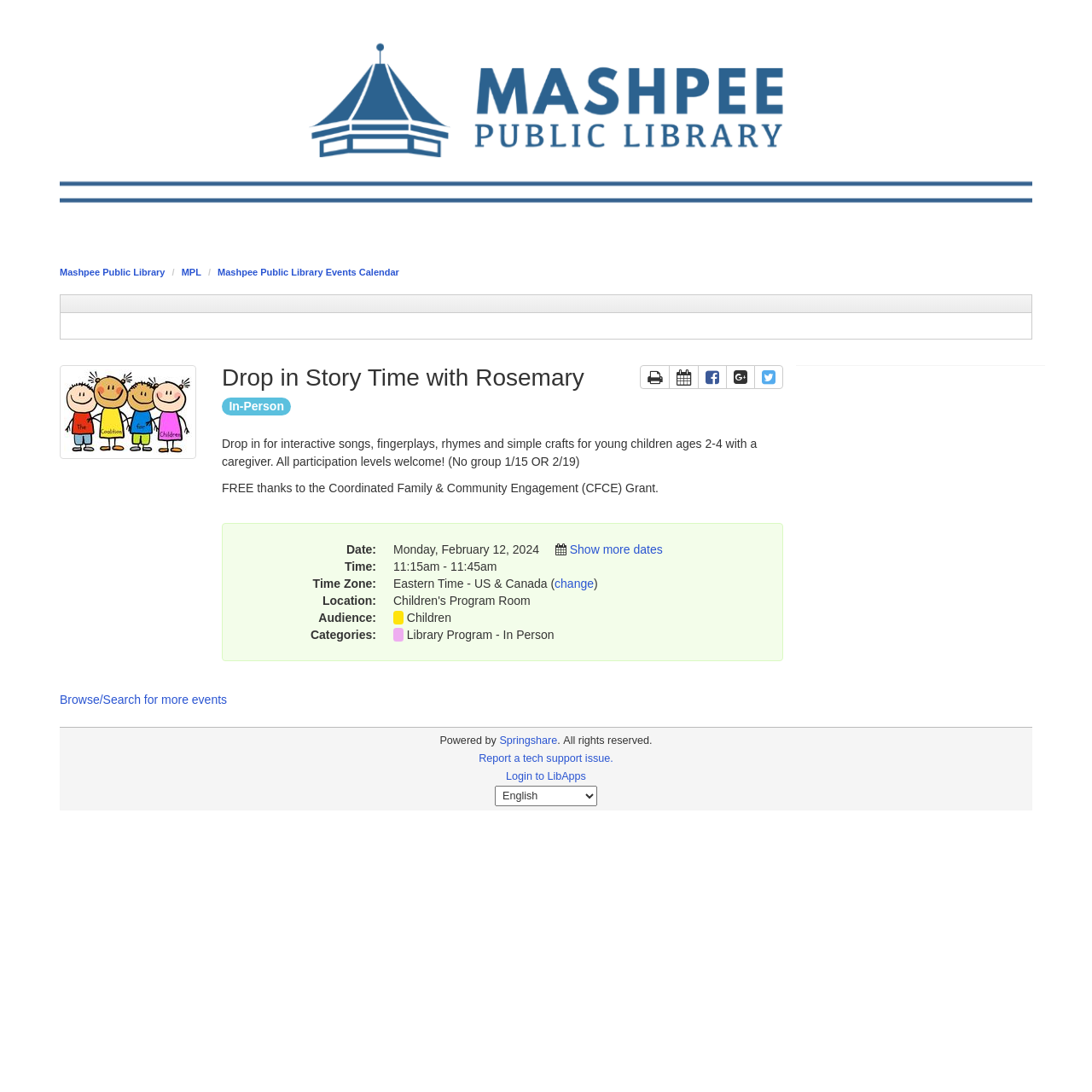Based on the image, give a detailed response to the question: What is the age range for the event?

I found the age range by reading the StaticText 'Drop in for interactive songs, fingerplays, rhymes and simple crafts for young children ages 2-4 with a caregiver.' inside the 'Event box' region.